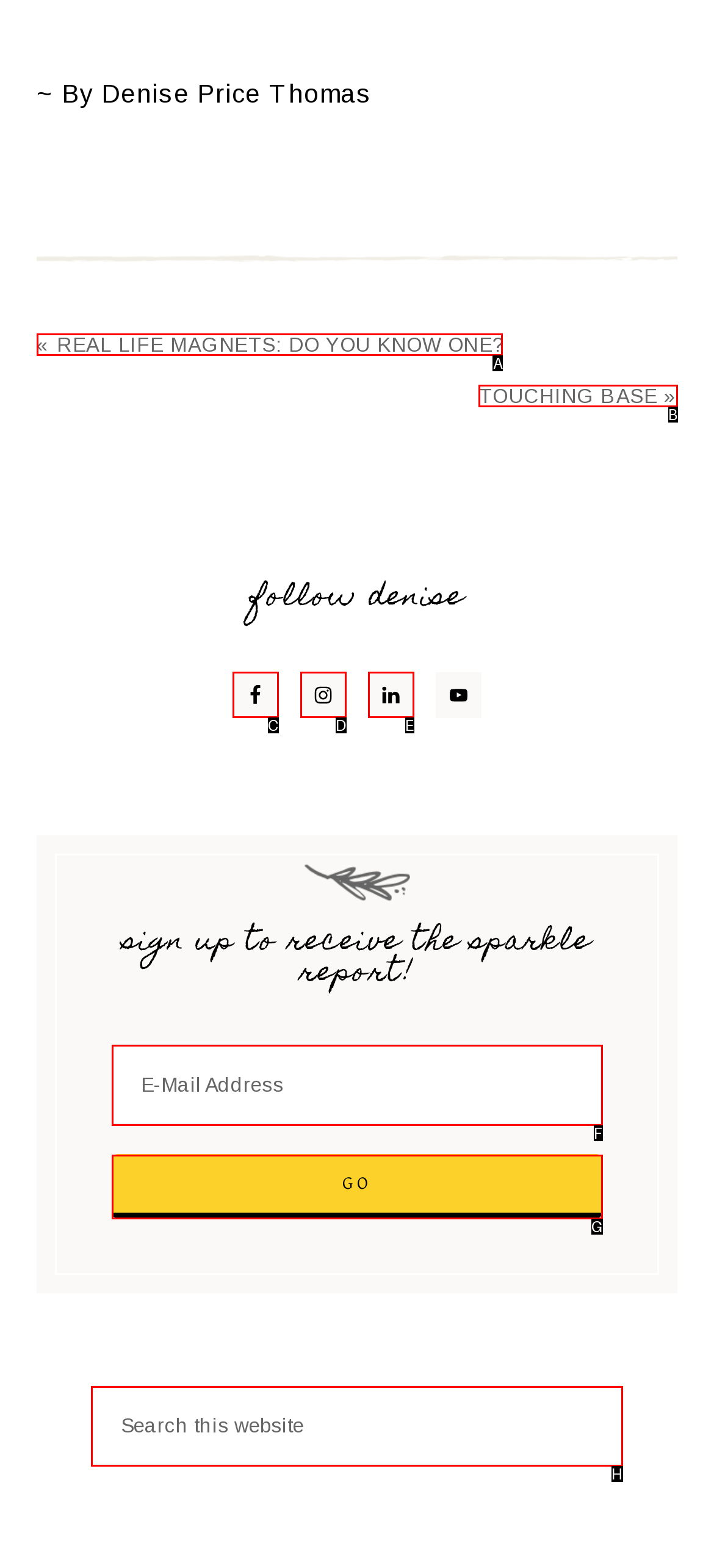Choose the UI element you need to click to carry out the task: Search this website.
Respond with the corresponding option's letter.

H